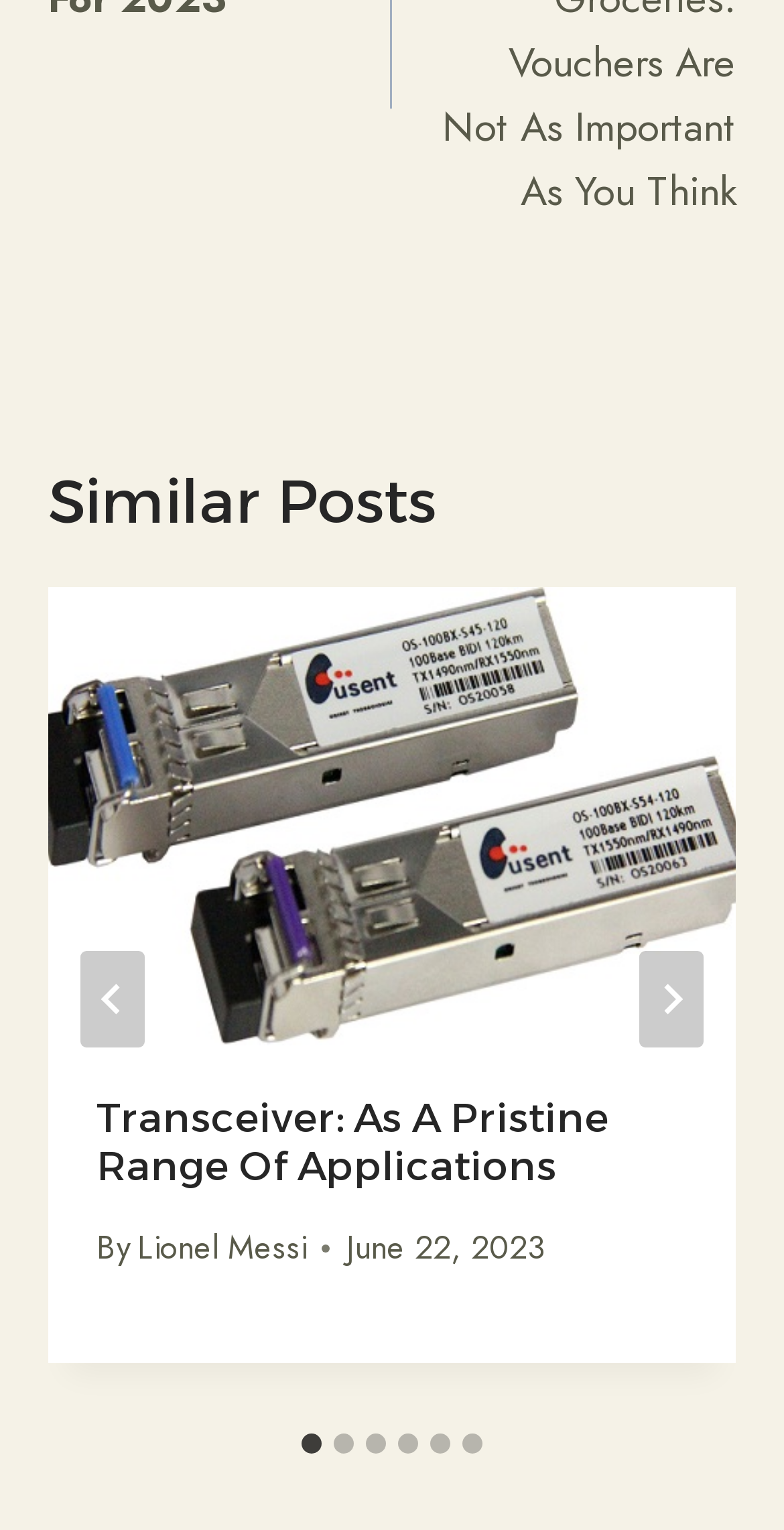Locate and provide the bounding box coordinates for the HTML element that matches this description: "Lionel Messi".

[0.175, 0.801, 0.39, 0.831]